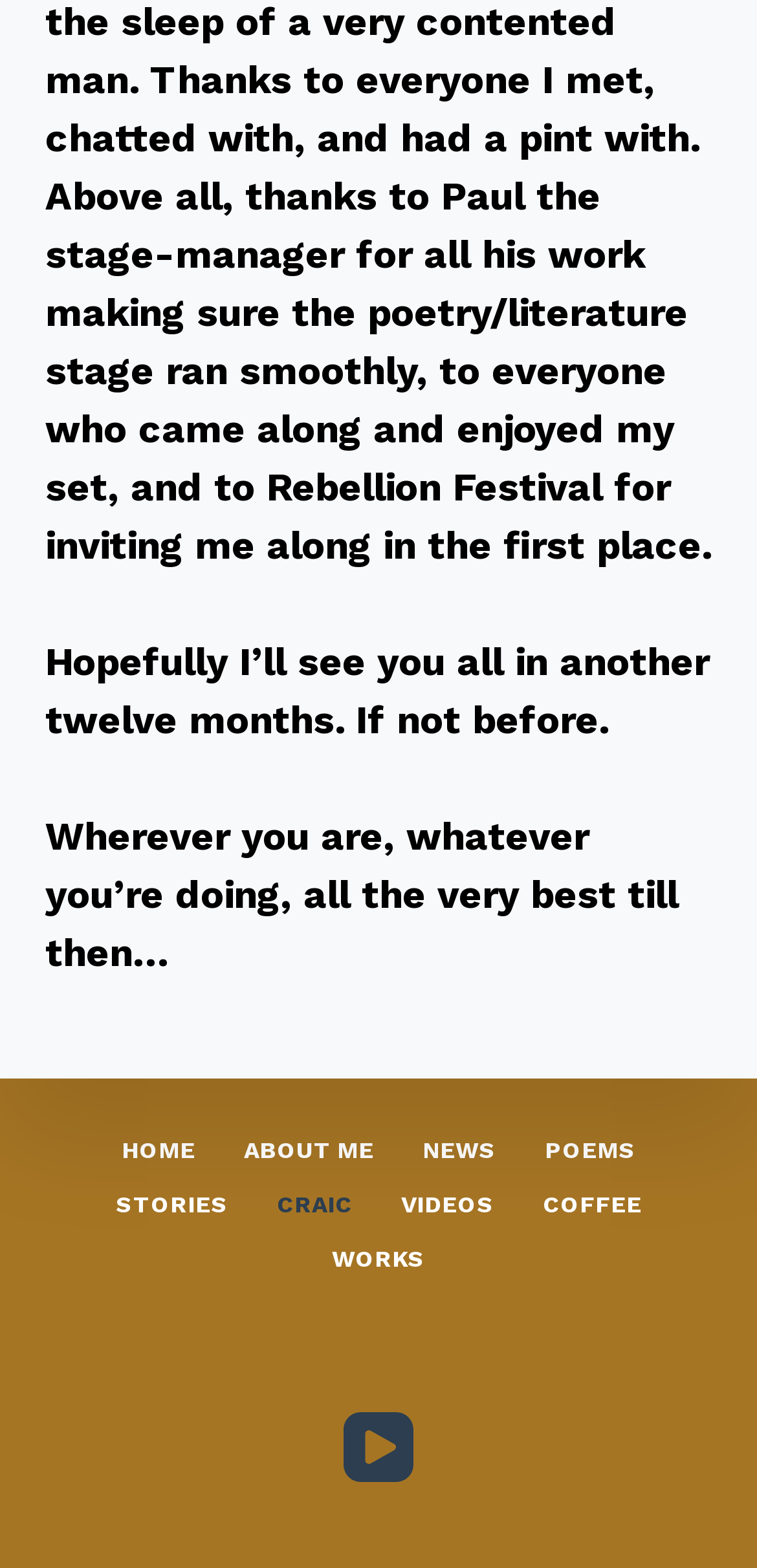Determine the bounding box coordinates for the UI element matching this description: "About Me".

[0.29, 0.725, 0.526, 0.744]